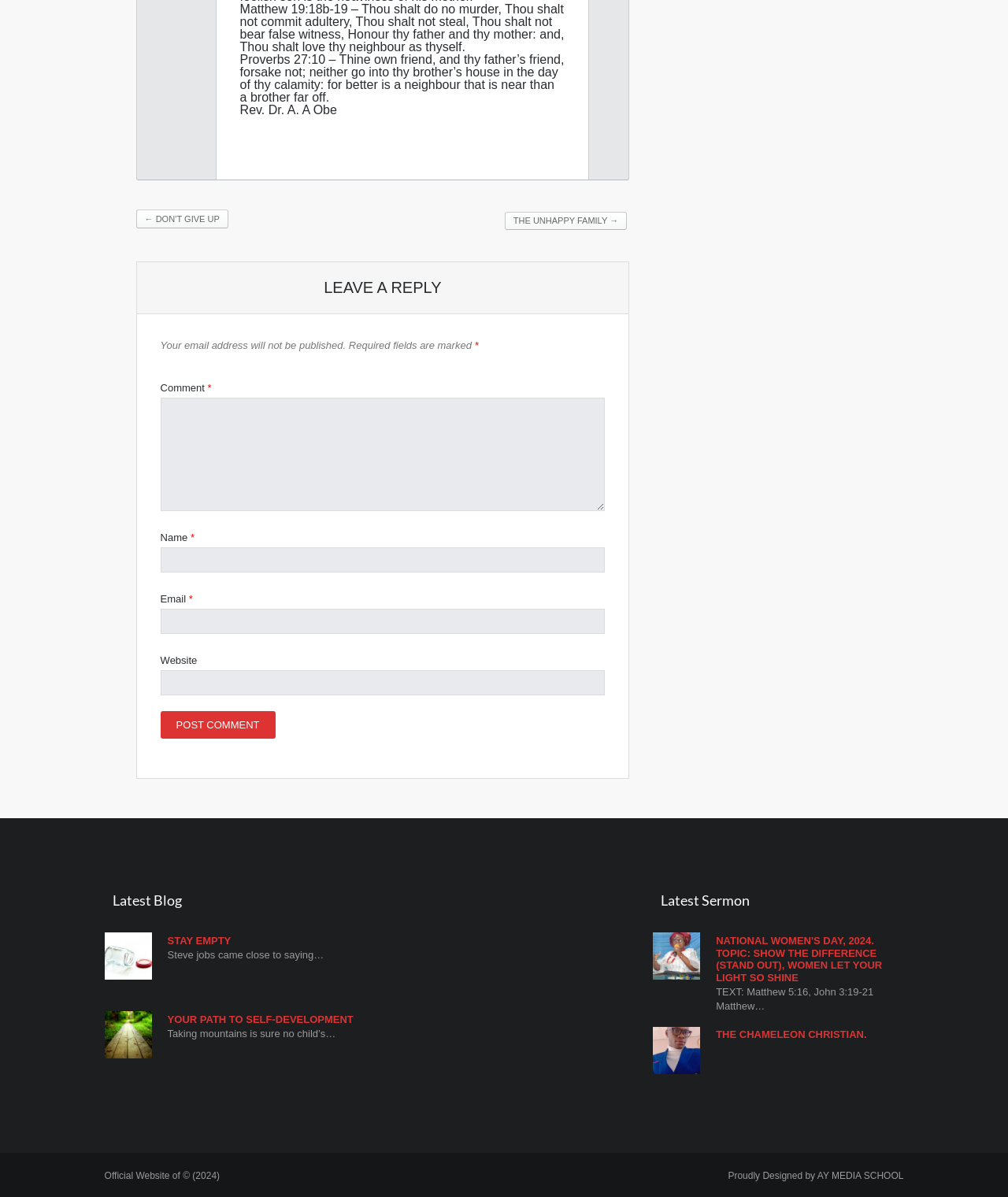Can you find the bounding box coordinates for the element to click on to achieve the instruction: "Click the 'Post Comment' button"?

[0.159, 0.594, 0.273, 0.617]